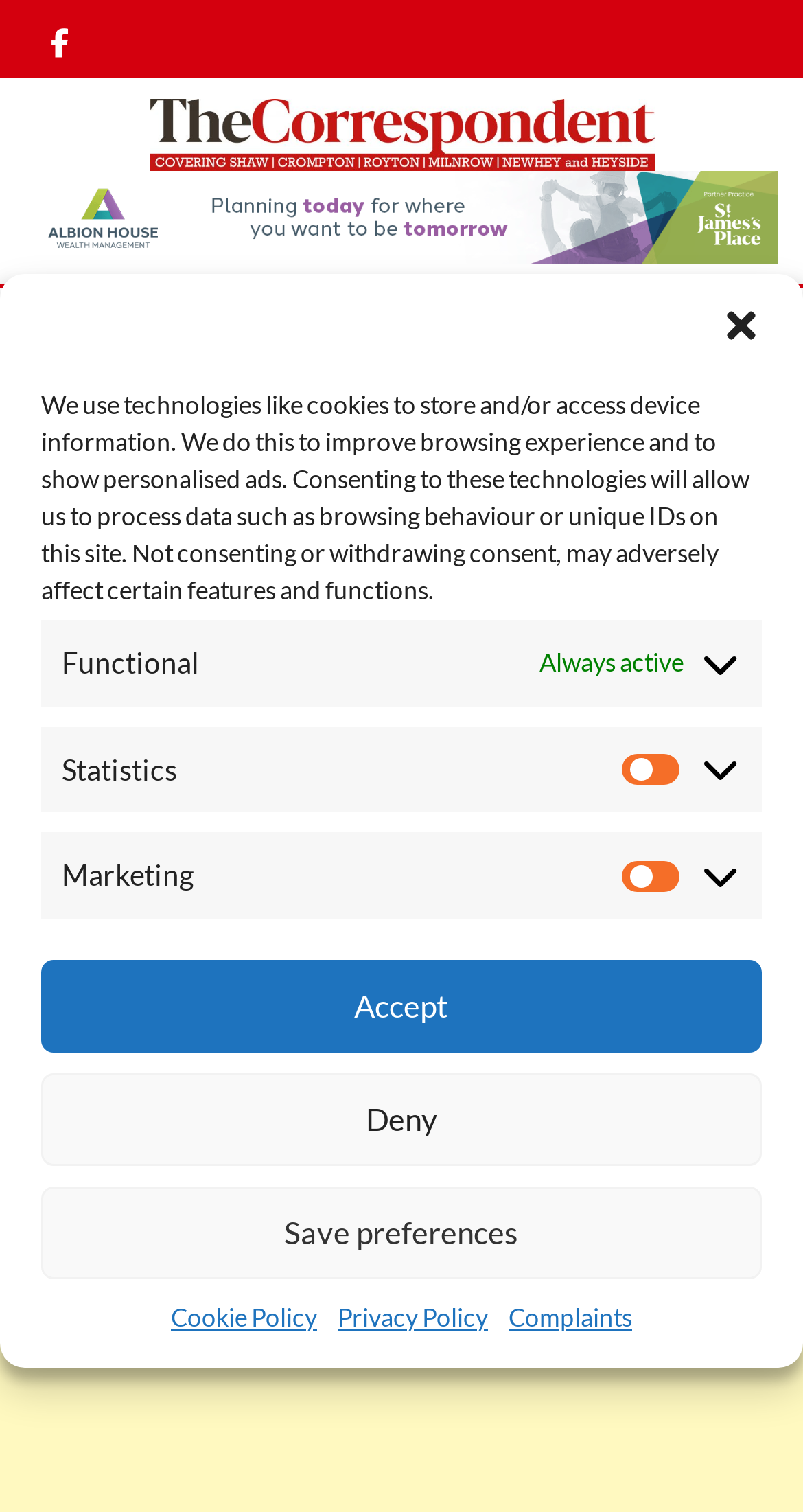Please identify the bounding box coordinates of the element that needs to be clicked to perform the following instruction: "Open the Facebook link".

[0.03, 0.004, 0.12, 0.052]